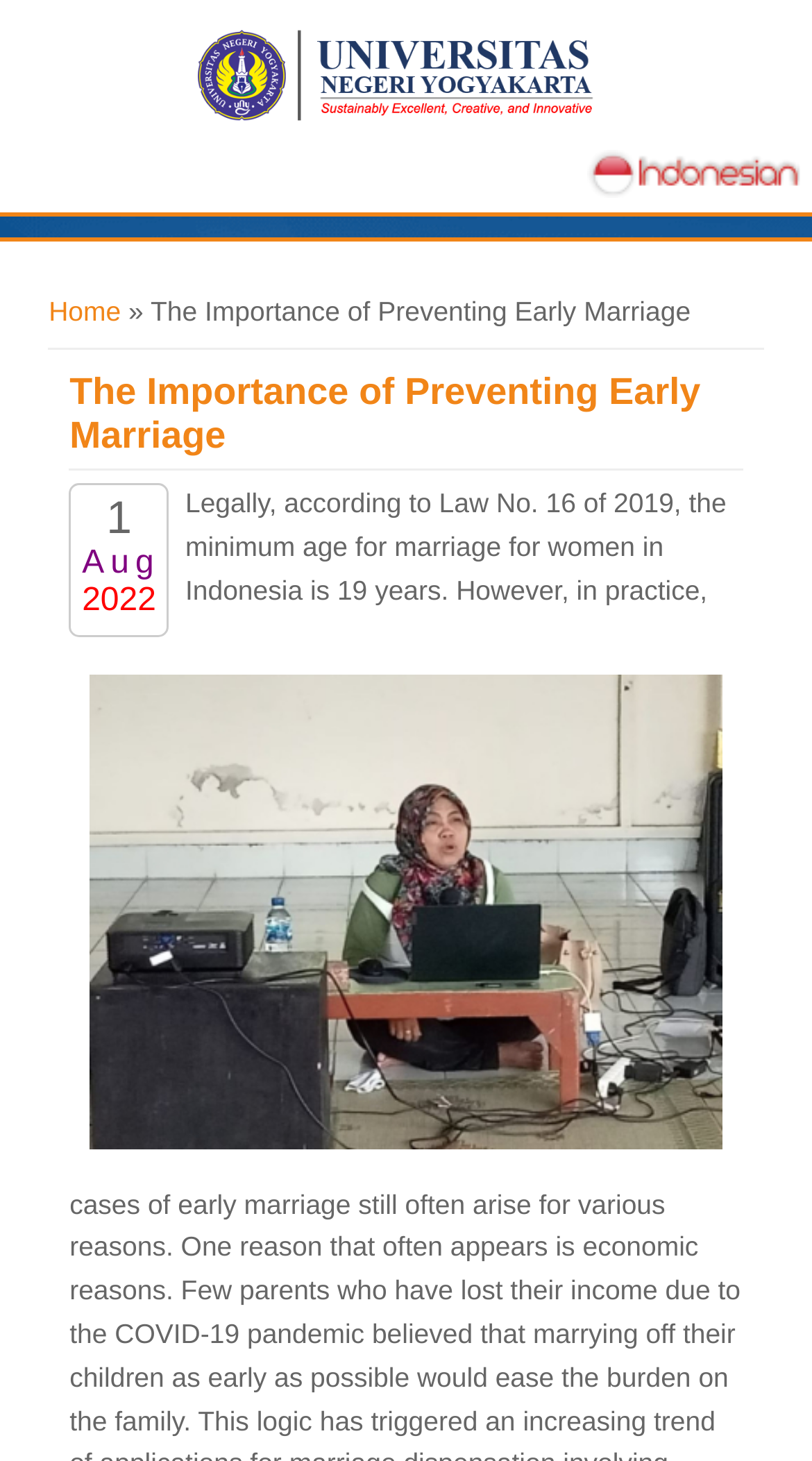Identify the bounding box for the element characterized by the following description: "title="Home"".

[0.244, 0.069, 0.756, 0.091]